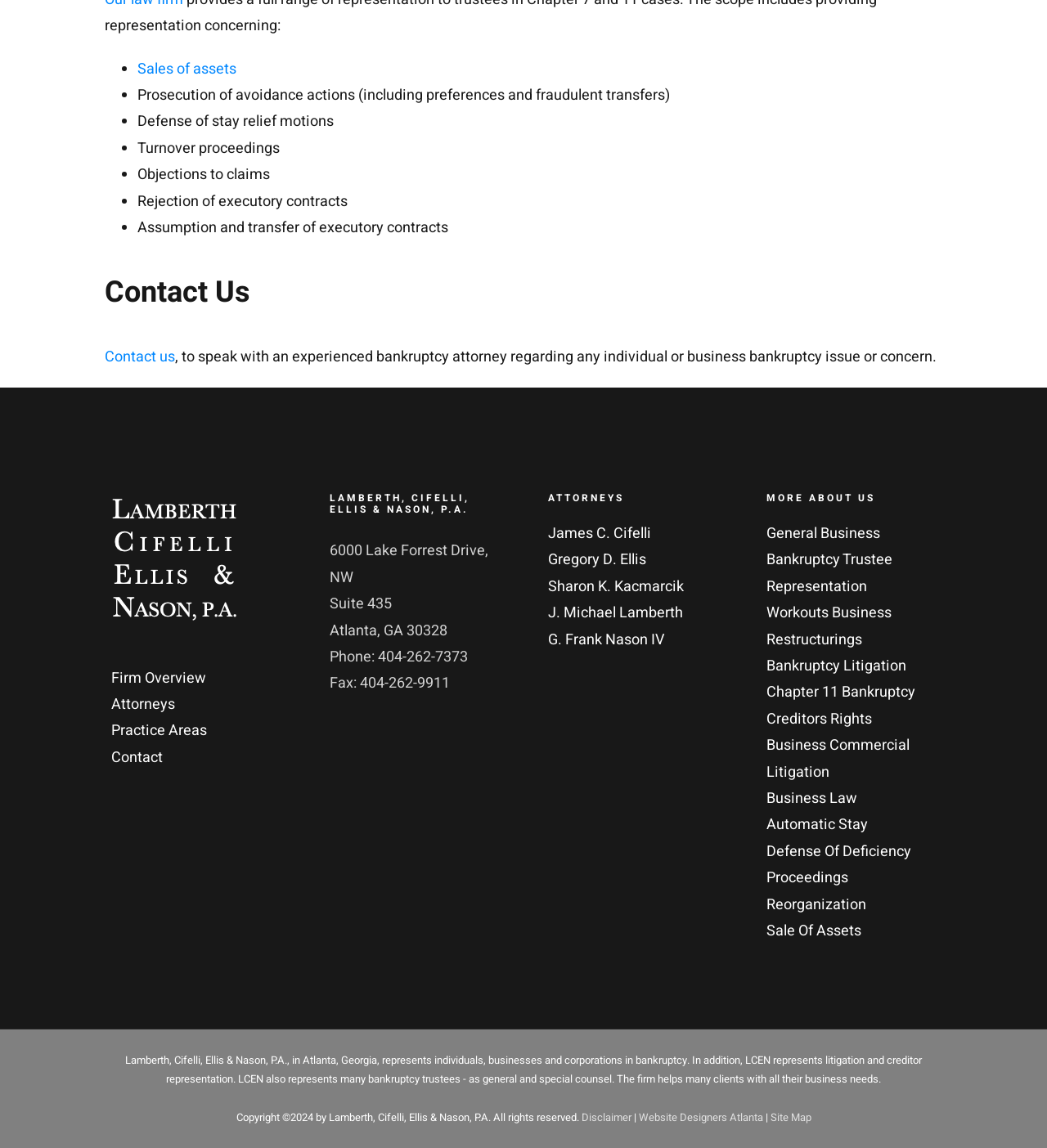Find and indicate the bounding box coordinates of the region you should select to follow the given instruction: "Learn about Attorneys".

[0.106, 0.603, 0.268, 0.626]